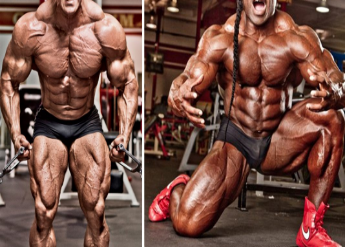Provide your answer to the question using just one word or phrase: What is the background of the image?

Gym equipment